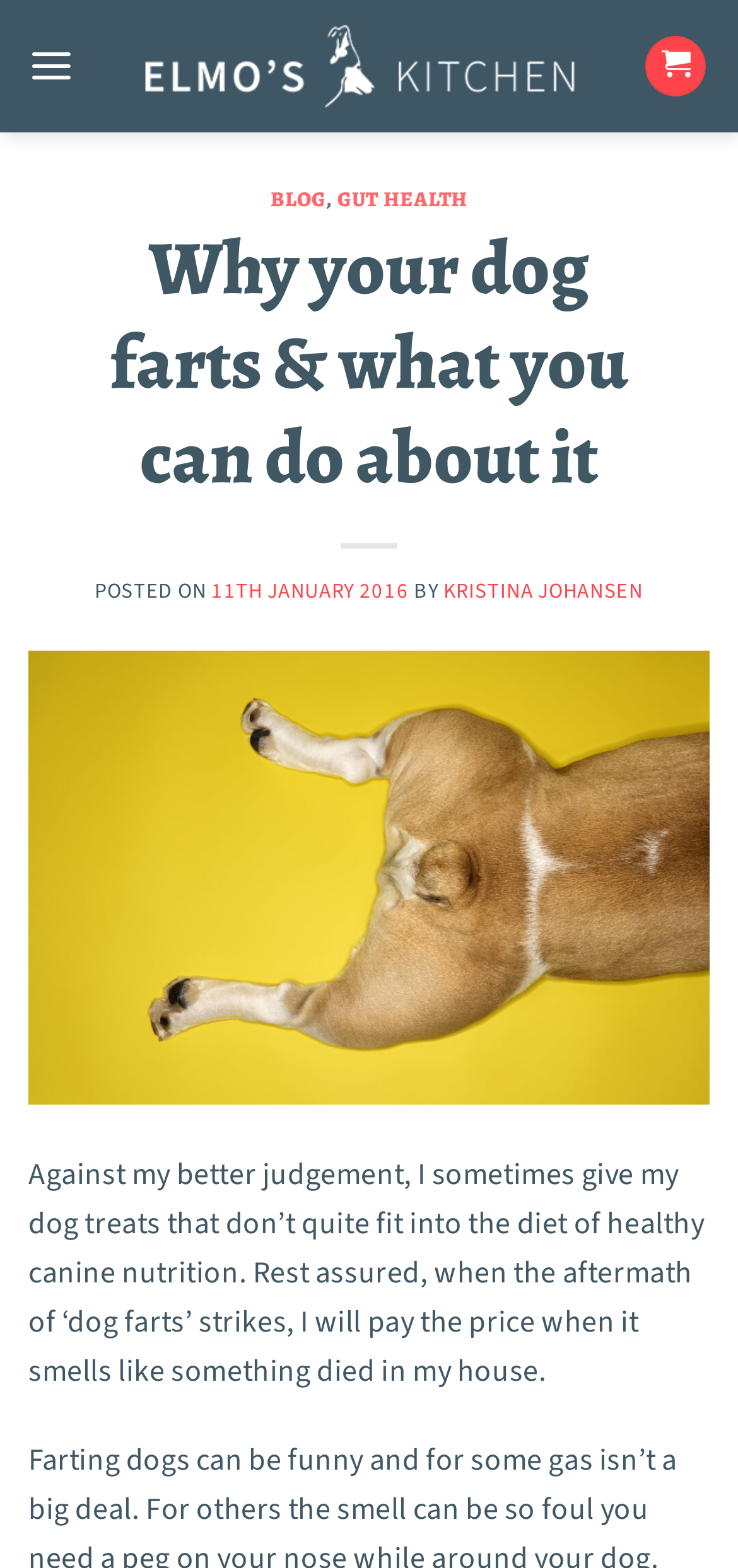Locate the bounding box coordinates of the element that should be clicked to fulfill the instruction: "read the blog post".

[0.1, 0.142, 0.9, 0.322]